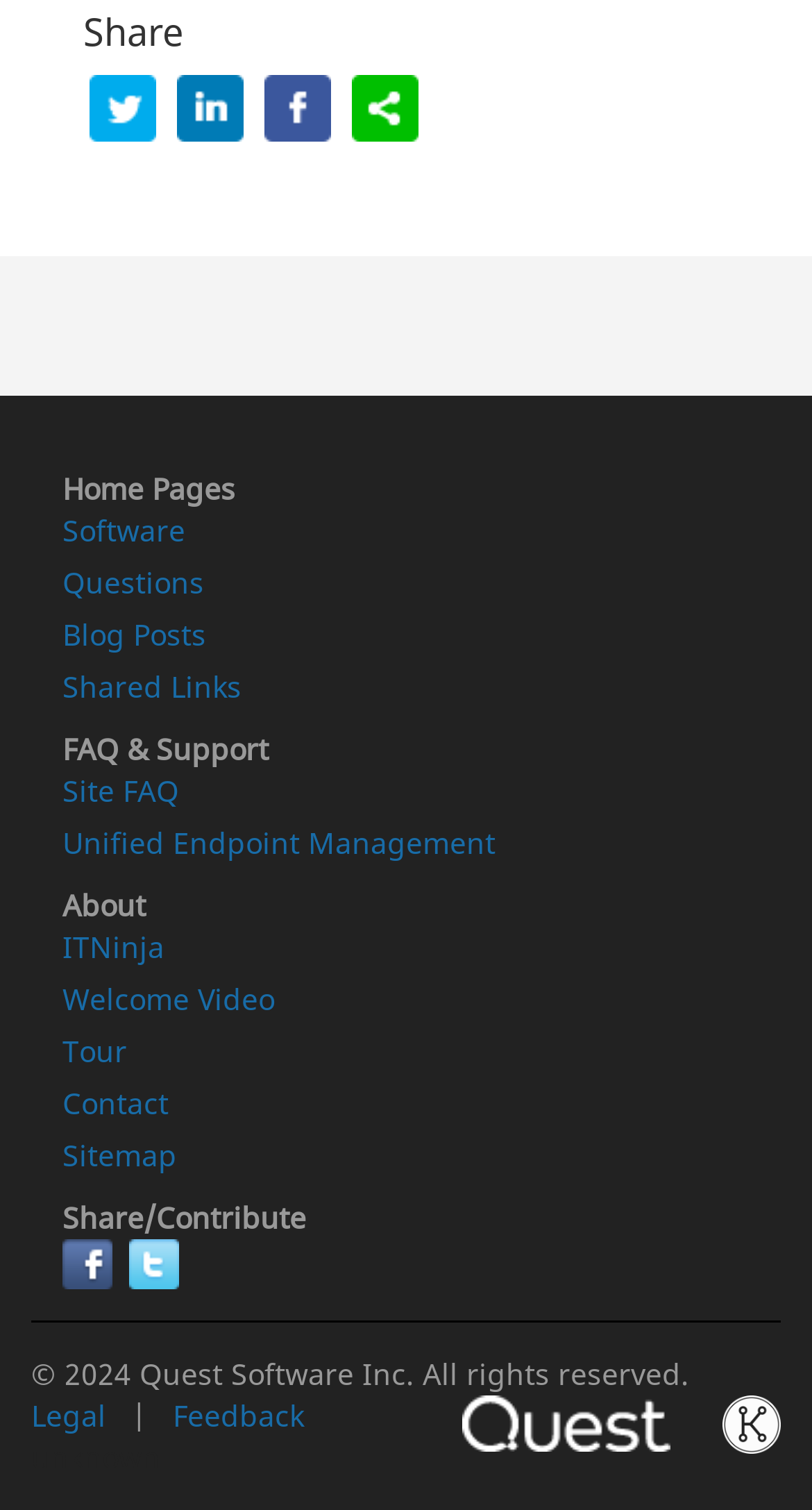How many main categories are there in the top navigation menu?
Using the image as a reference, give a one-word or short phrase answer.

4